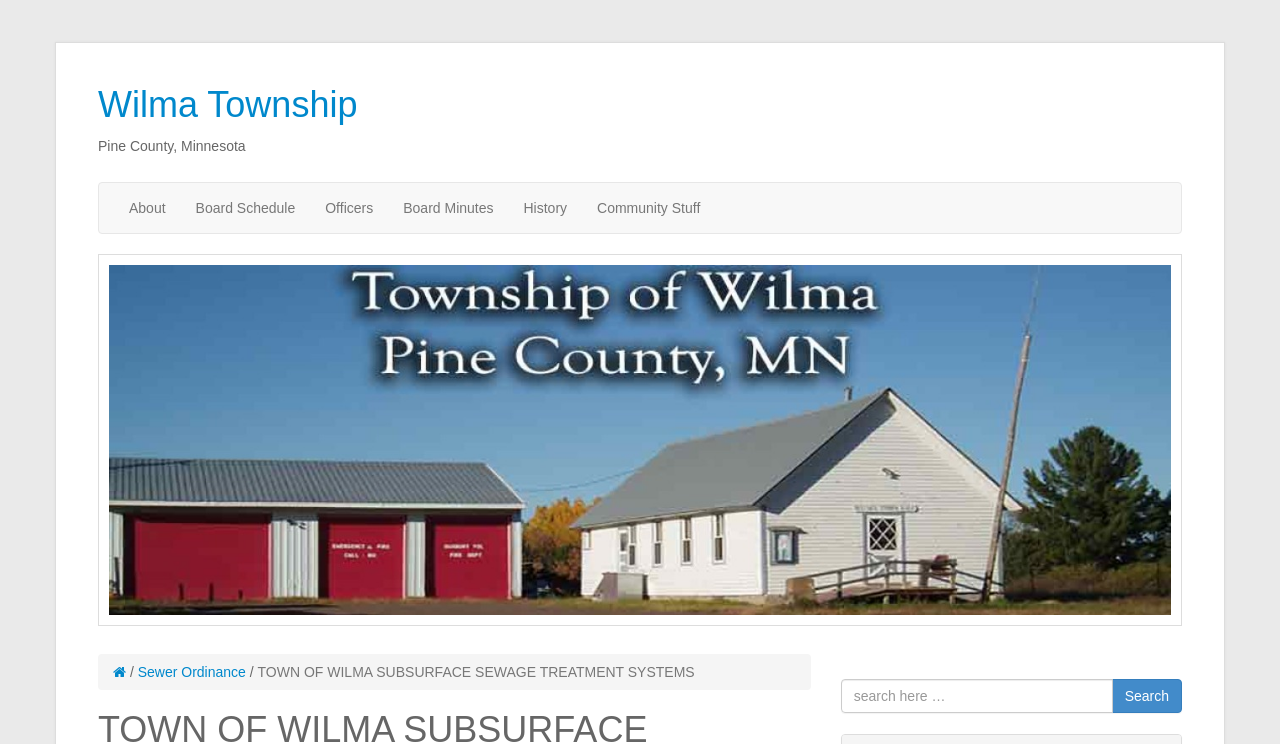What is the purpose of the search bar?
Based on the visual content, answer with a single word or a brief phrase.

To search the website